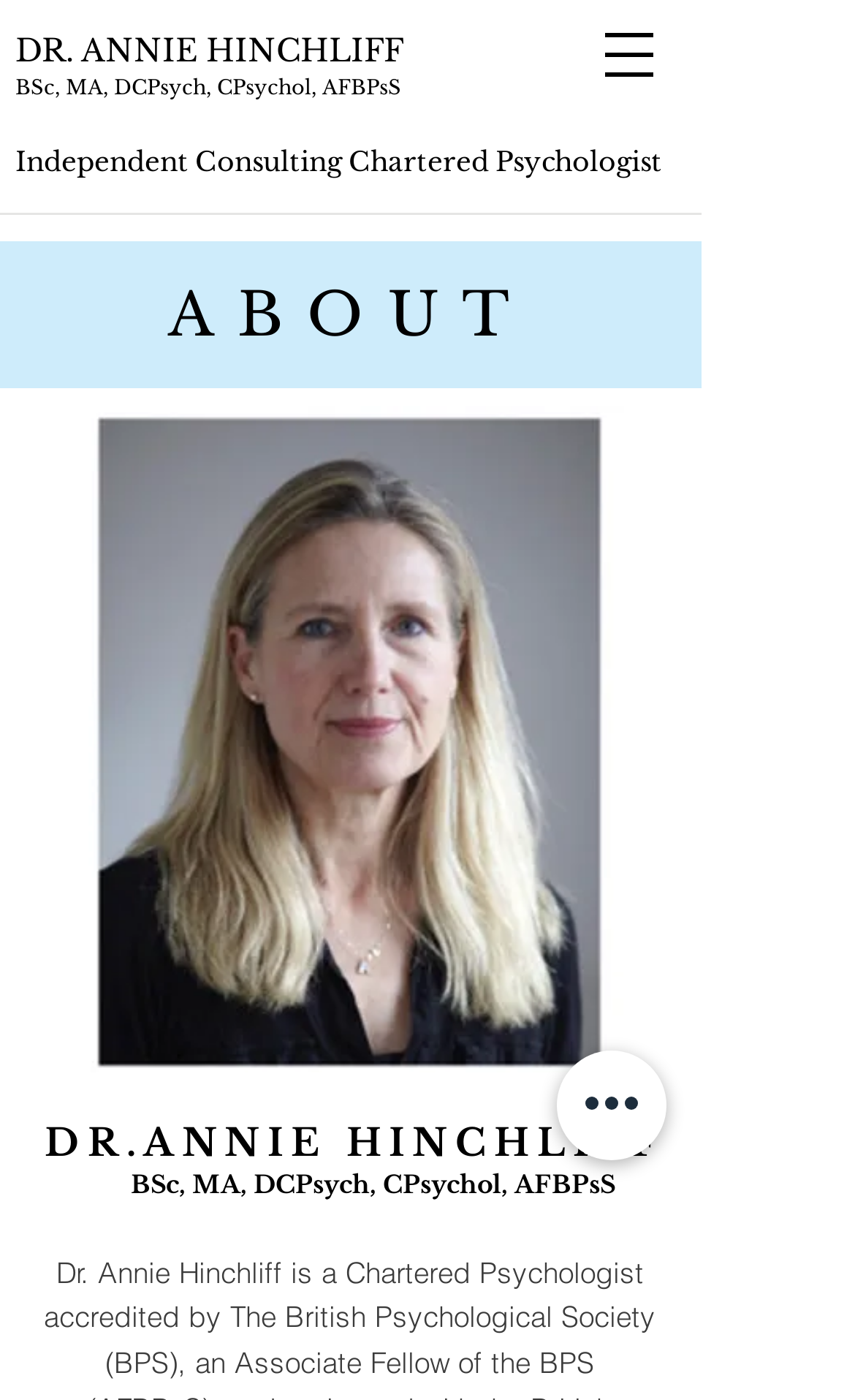Please give a one-word or short phrase response to the following question: 
What is the purpose of the 'Open navigation menu' button?

To open navigation menu